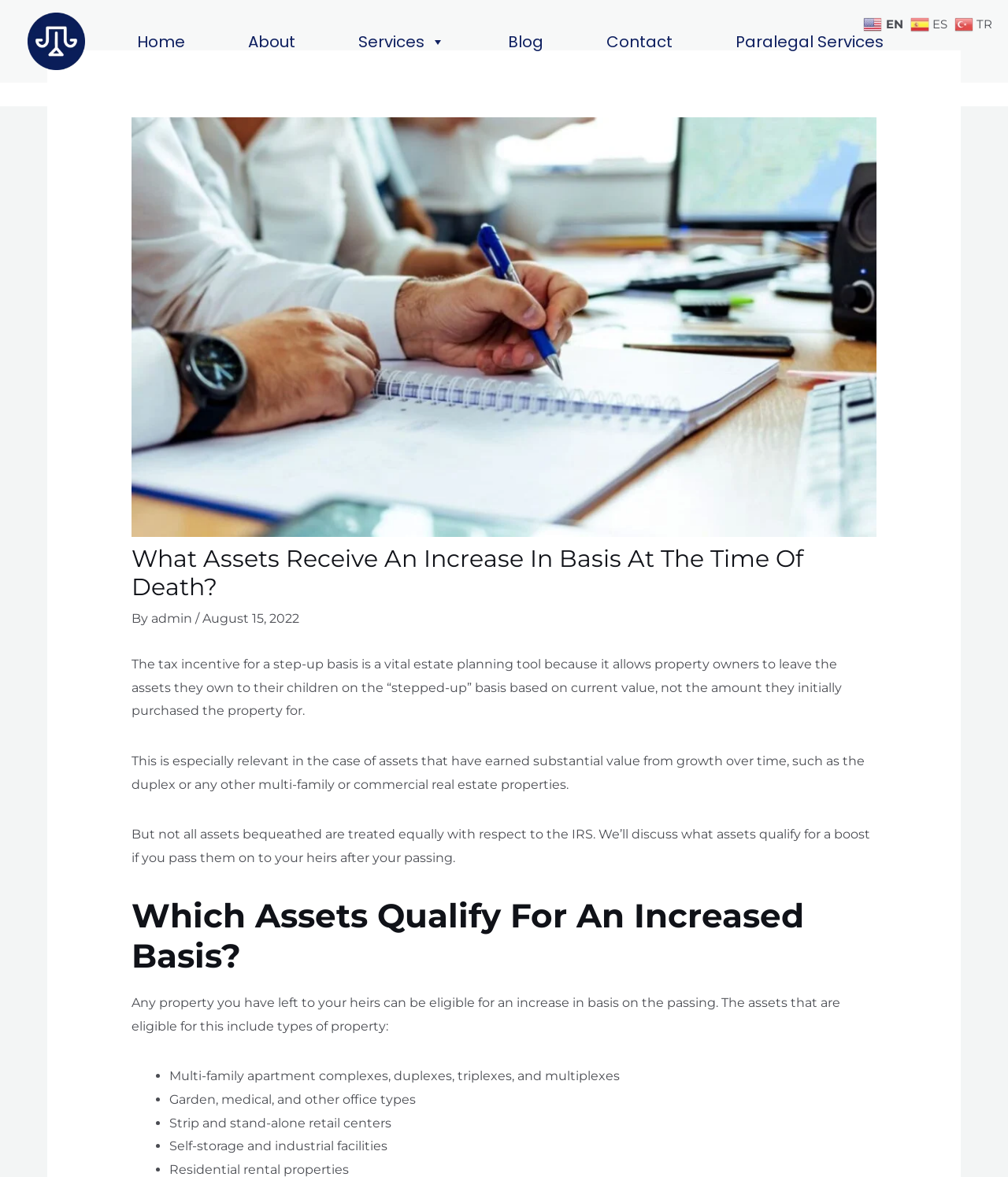Give an extensive and precise description of the webpage.

This webpage is about estate planning and tax incentives, specifically discussing the step-up basis for property owners. At the top, there is a navigation menu with links to "Home", "About", "Services", "Blog", "Contact", and "Paralegal Services". 

Below the navigation menu, there is a header section with an image and a heading that reads "What Assets Receive An Increase In Basis At The Time Of Death?". The header also includes the author's name, "admin", and the date "August 15, 2022". 

The main content of the webpage is divided into several sections. The first section explains the importance of the step-up basis in estate planning, allowing property owners to leave assets to their children at the current value rather than the initial purchase price. 

The next section, "Which Assets Qualify For An Increased Basis?", lists the types of properties that are eligible for an increase in basis, including multi-family apartment complexes, office types, retail centers, self-storage facilities, and residential rental properties. These items are presented in a bulleted list.

At the bottom right corner of the page, there are language options, with links to switch to English, Spanish, or Turkish. Each language option is accompanied by a small flag icon.